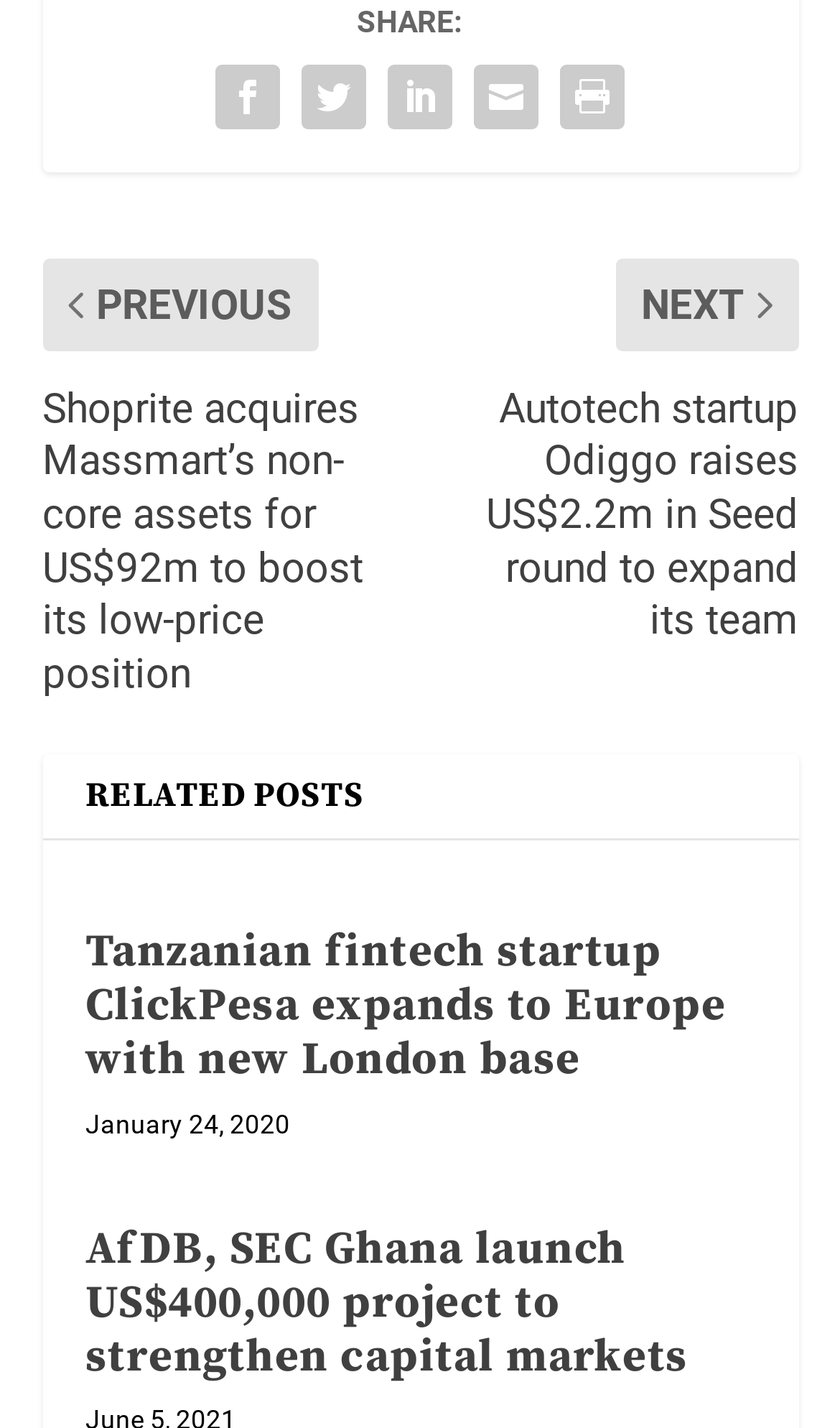How many related posts are displayed on this webpage?
From the image, provide a succinct answer in one word or a short phrase.

At least 2